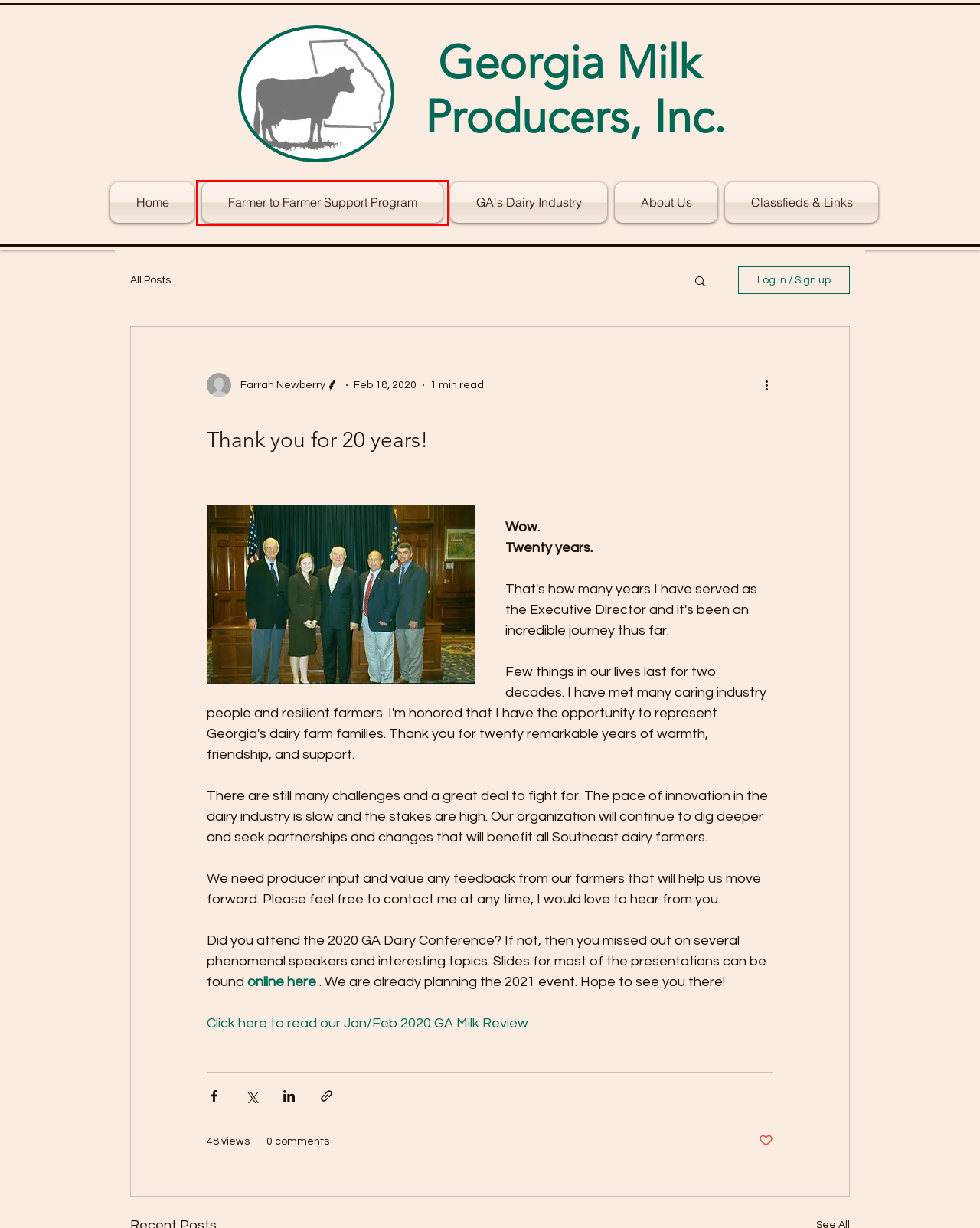Given a webpage screenshot with a red bounding box around a particular element, identify the best description of the new webpage that will appear after clicking on the element inside the red bounding box. Here are the candidates:
A. Press Release: 2023 Georgia Dairy Conference Returns to Savannah January 16-18
B. Georgia Dairy Industr
C. Processing Must Return to the Southeast. Multiple Component Pricing is the First Step.
D. Farmer to Farmer Support Program | gamilk
E. Who is Shaking the Jar?
F. Past Presentations | gadairyconference
G. Blog | gamilk
H. About Us | gamilk

D